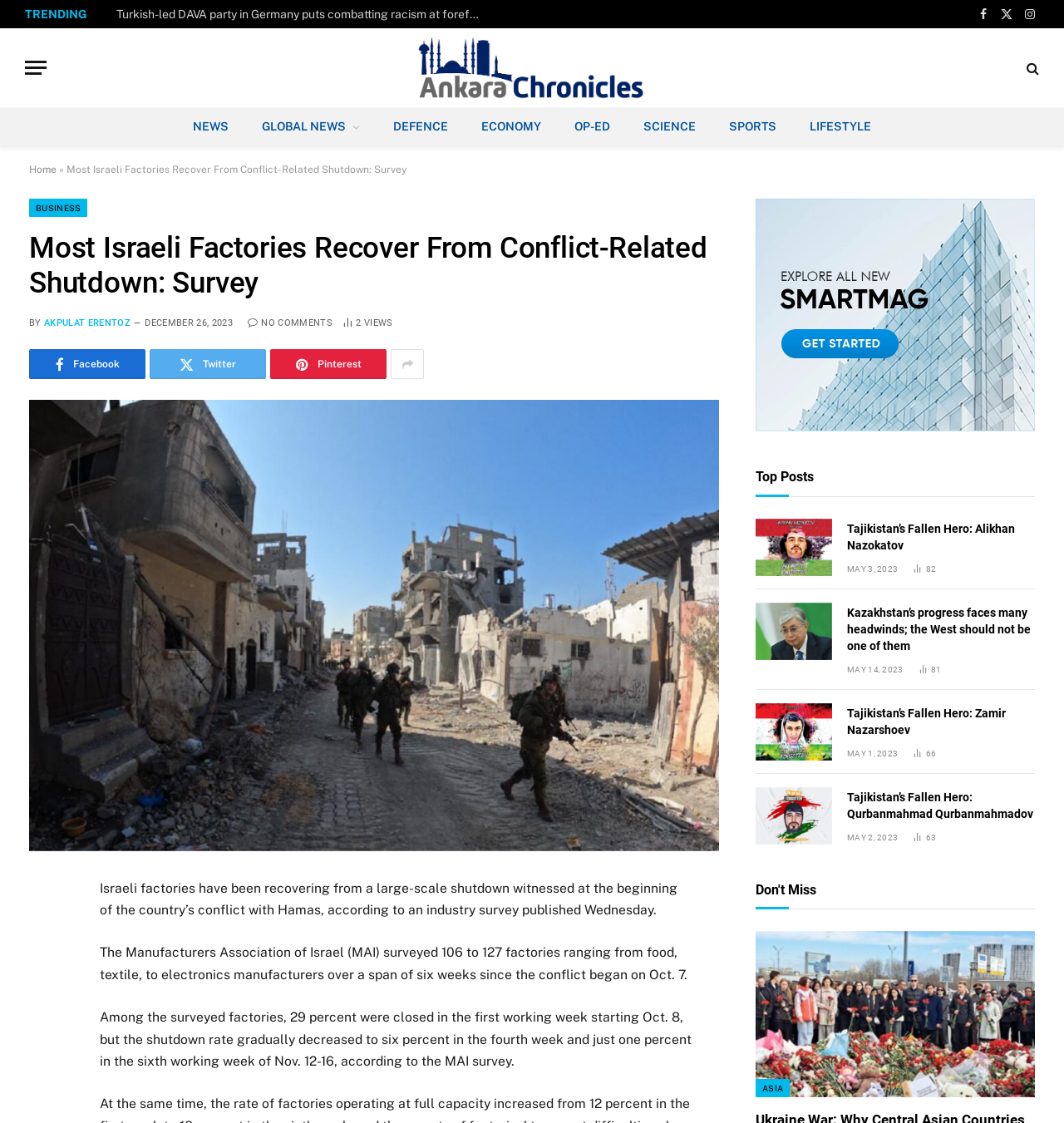Determine the coordinates of the bounding box for the clickable area needed to execute this instruction: "Share the article on Twitter".

[0.141, 0.311, 0.25, 0.338]